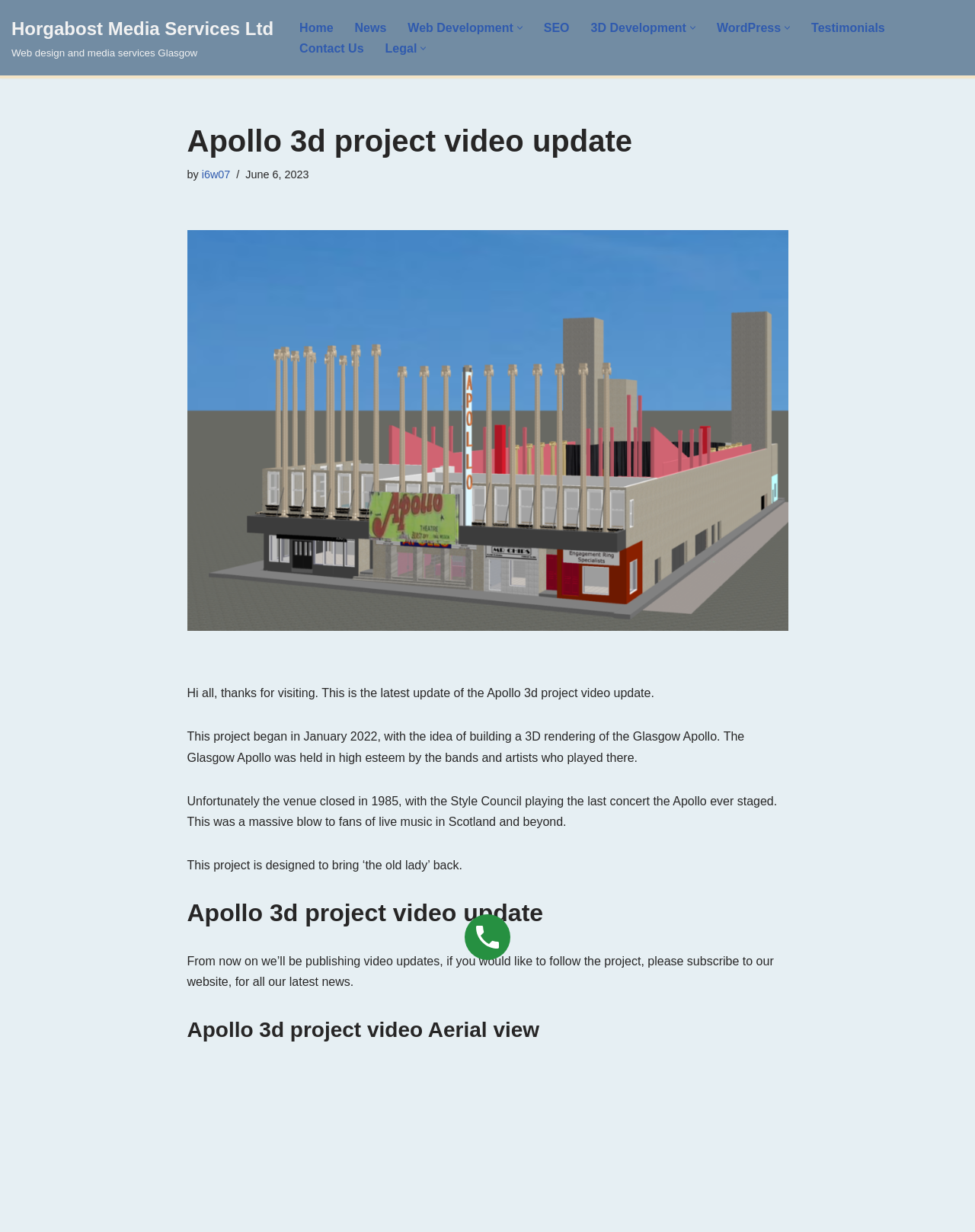Please examine the image and answer the question with a detailed explanation:
What is the purpose of the Apollo 3D project?

I found the answer by reading the text on the webpage, which states 'This project is designed to bring ‘the old lady’ back.' The 'old lady' refers to the Glasgow Apollo, which was a venue that closed in 1985.